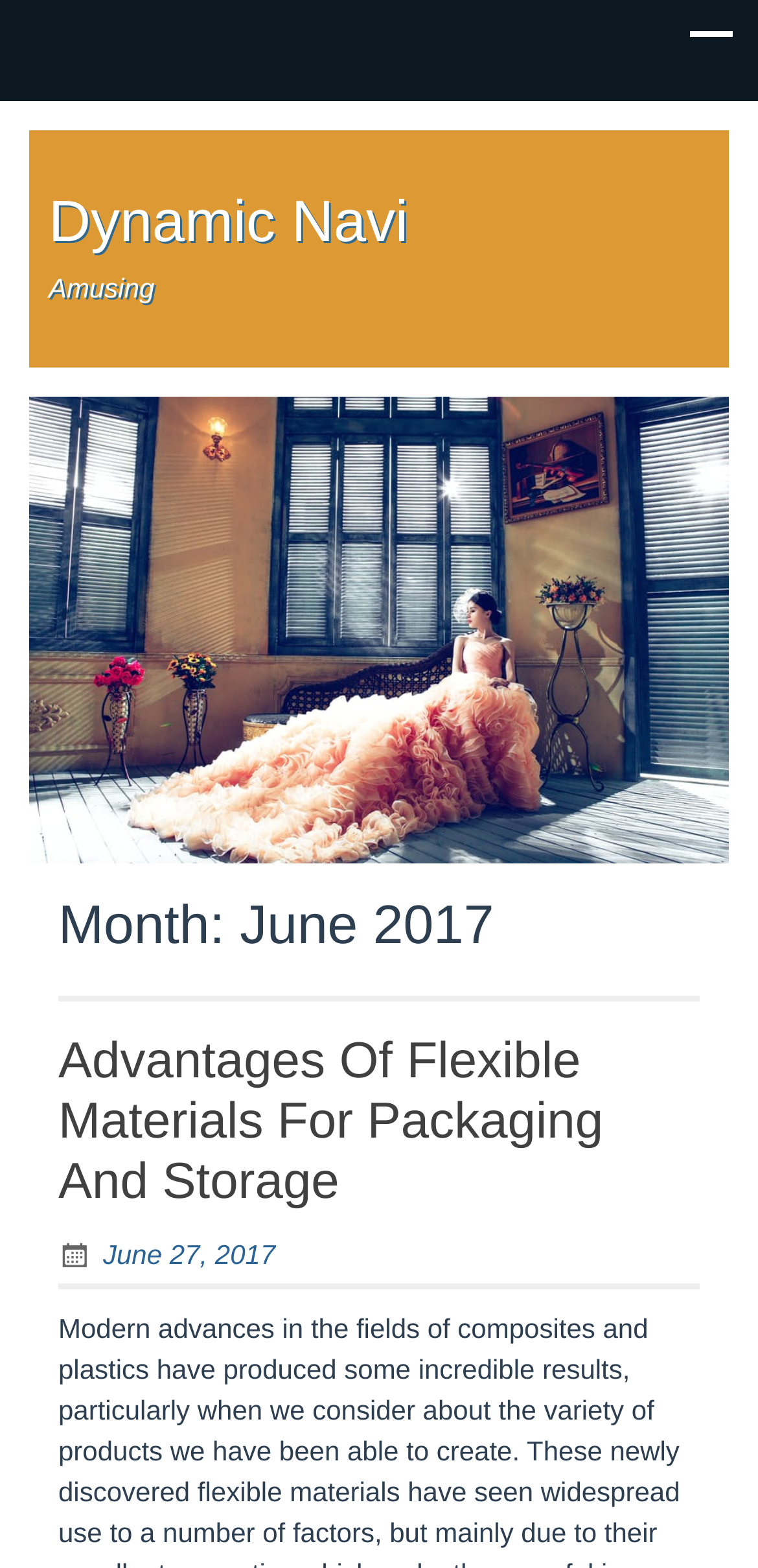Provide the text content of the webpage's main heading.

Month: June 2017